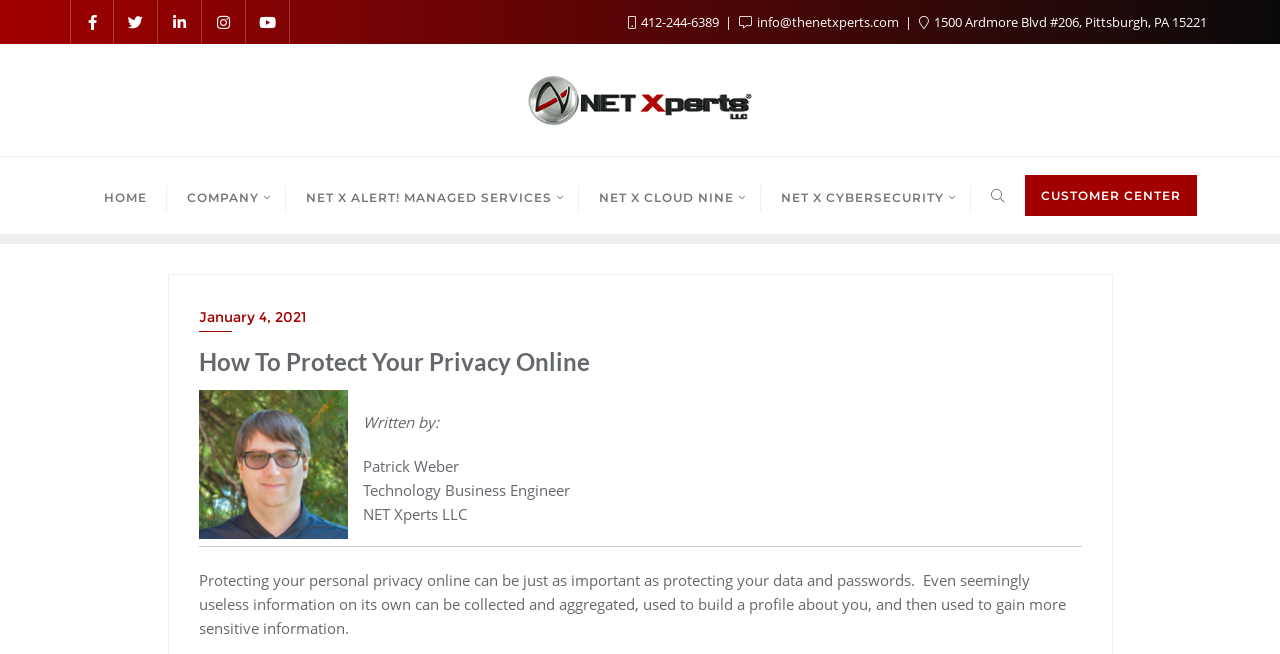Provide the bounding box coordinates of the HTML element described as: "NET X Cybersecurity". The bounding box coordinates should be four float numbers between 0 and 1, i.e., [left, top, right, bottom].

[0.594, 0.24, 0.758, 0.358]